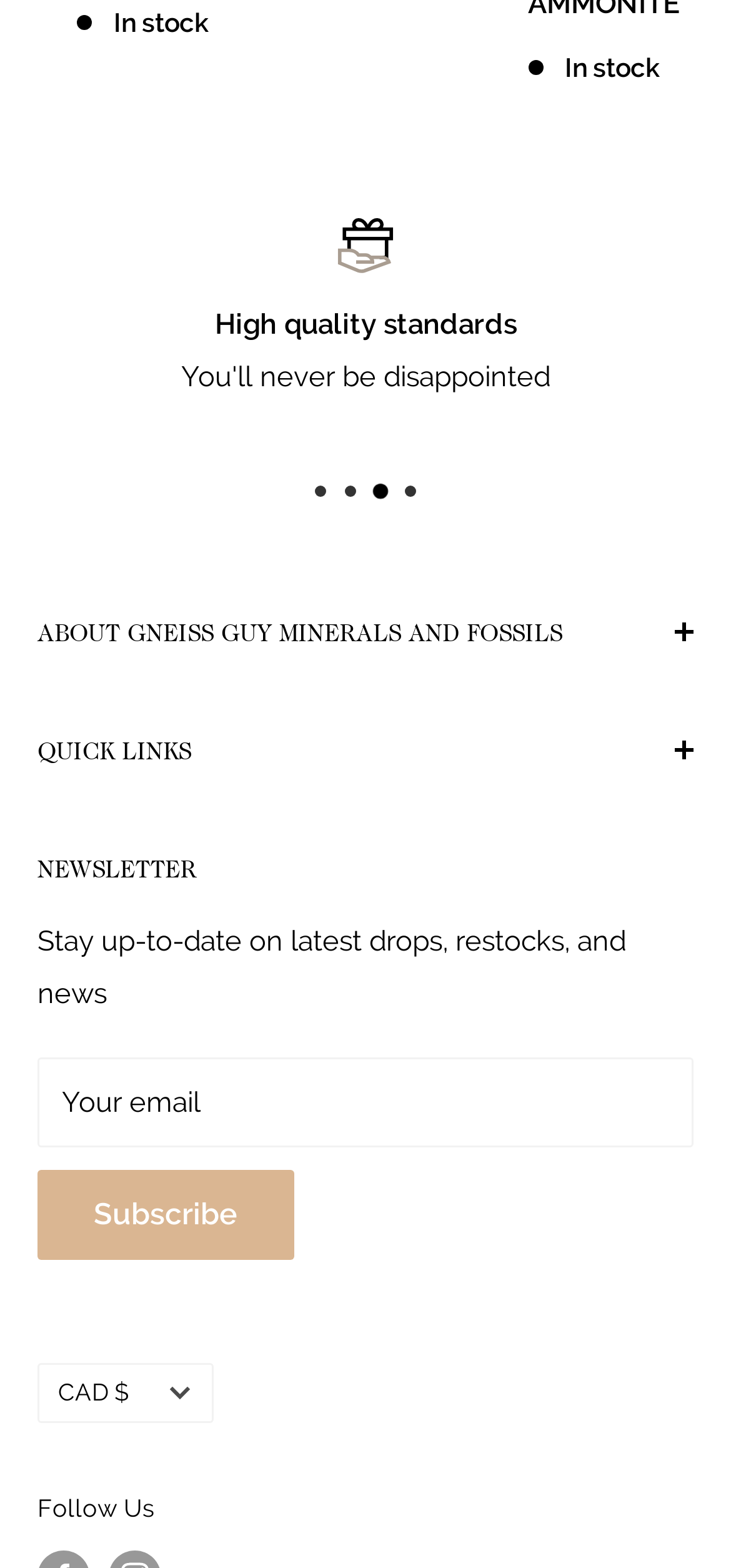Please determine the bounding box coordinates of the element's region to click in order to carry out the following instruction: "Select a currency". The coordinates should be four float numbers between 0 and 1, i.e., [left, top, right, bottom].

[0.051, 0.869, 0.292, 0.907]